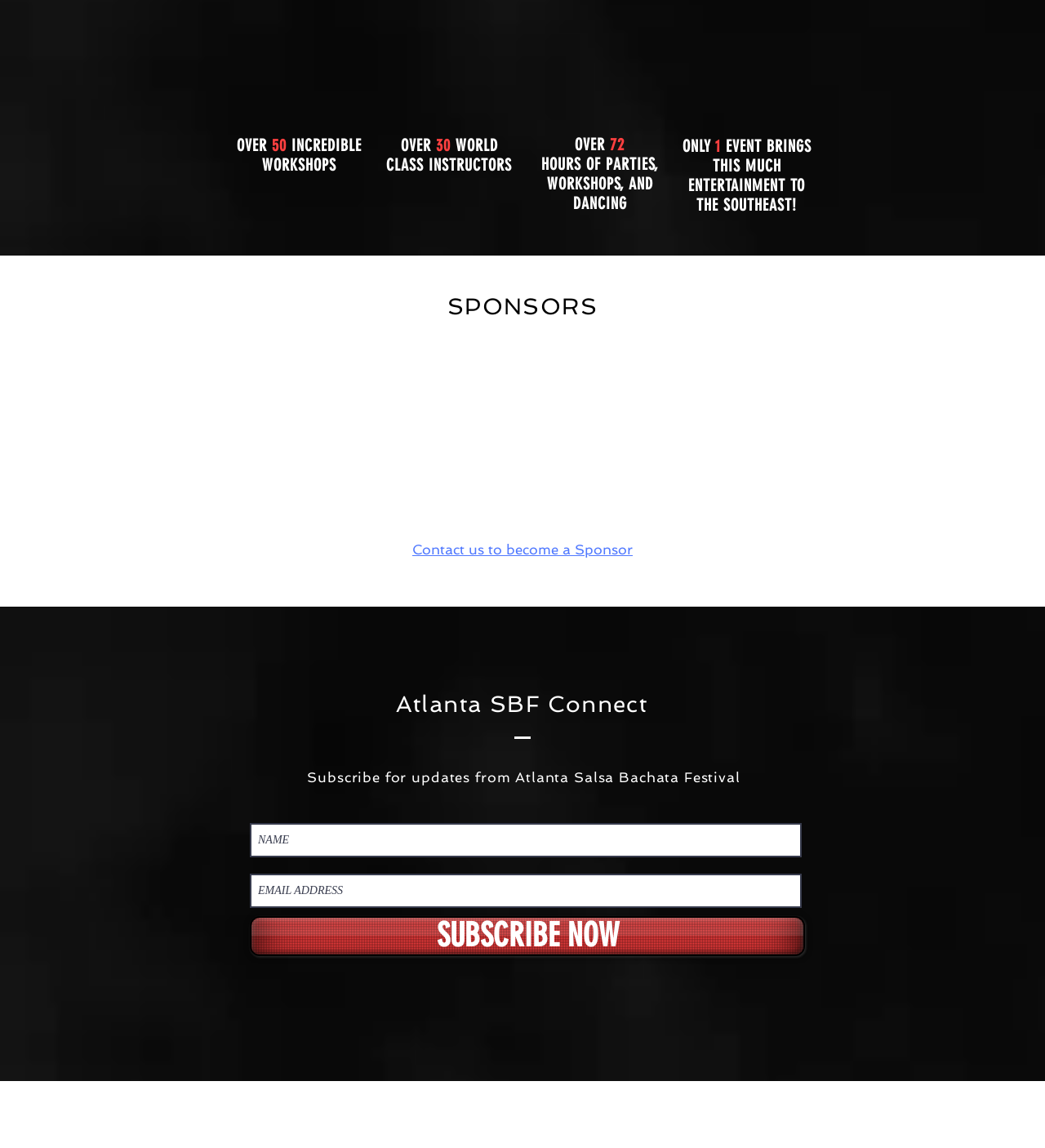What is the purpose of the textbox fields?
Provide a thorough and detailed answer to the question.

The answer can be found in the region element 'Slideshow' which contains textbox fields labeled 'NAME' and 'EMAIL ADDRESS', and a button labeled 'SUBSCRIBE NOW', indicating that the purpose of the textbox fields is to subscribe for updates from Atlanta Salsa Bachata Festival.